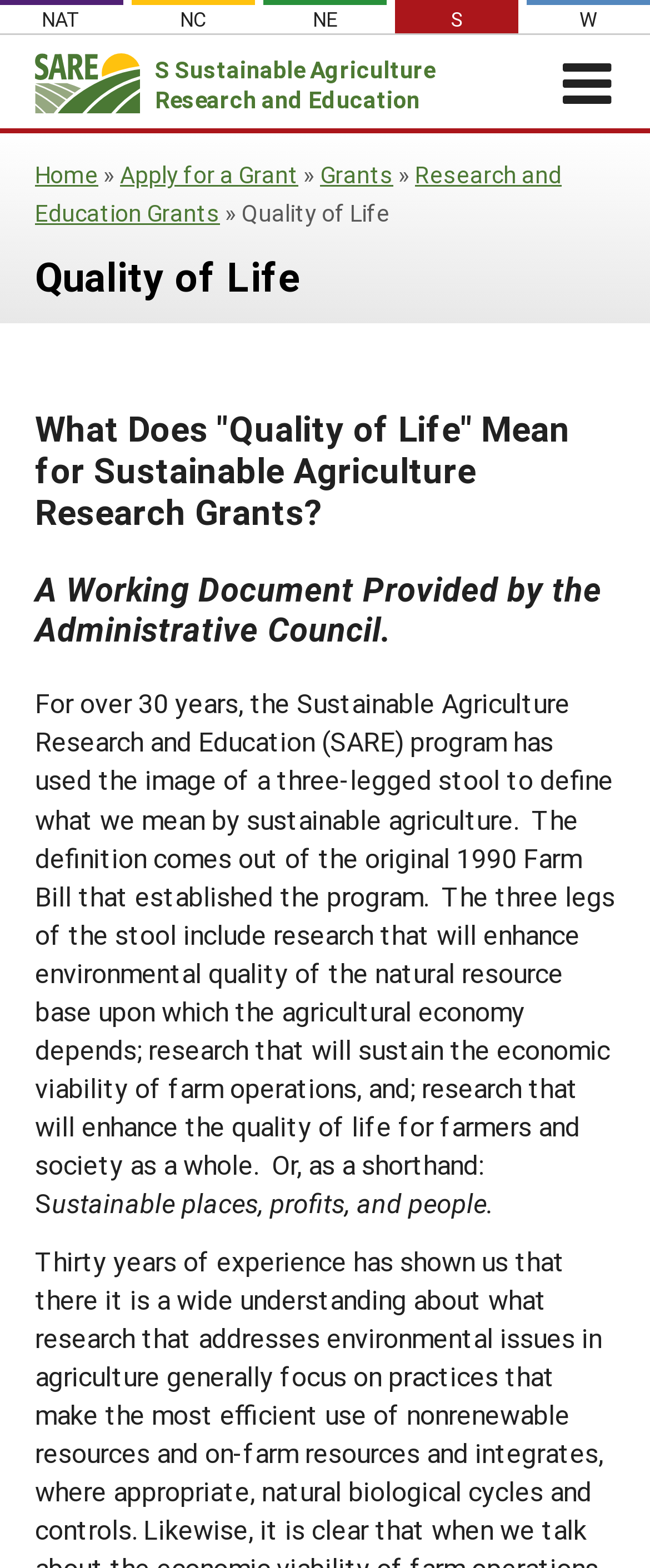Highlight the bounding box coordinates of the element you need to click to perform the following instruction: "Explore regional news."

[0.0, 0.085, 1.0, 0.116]